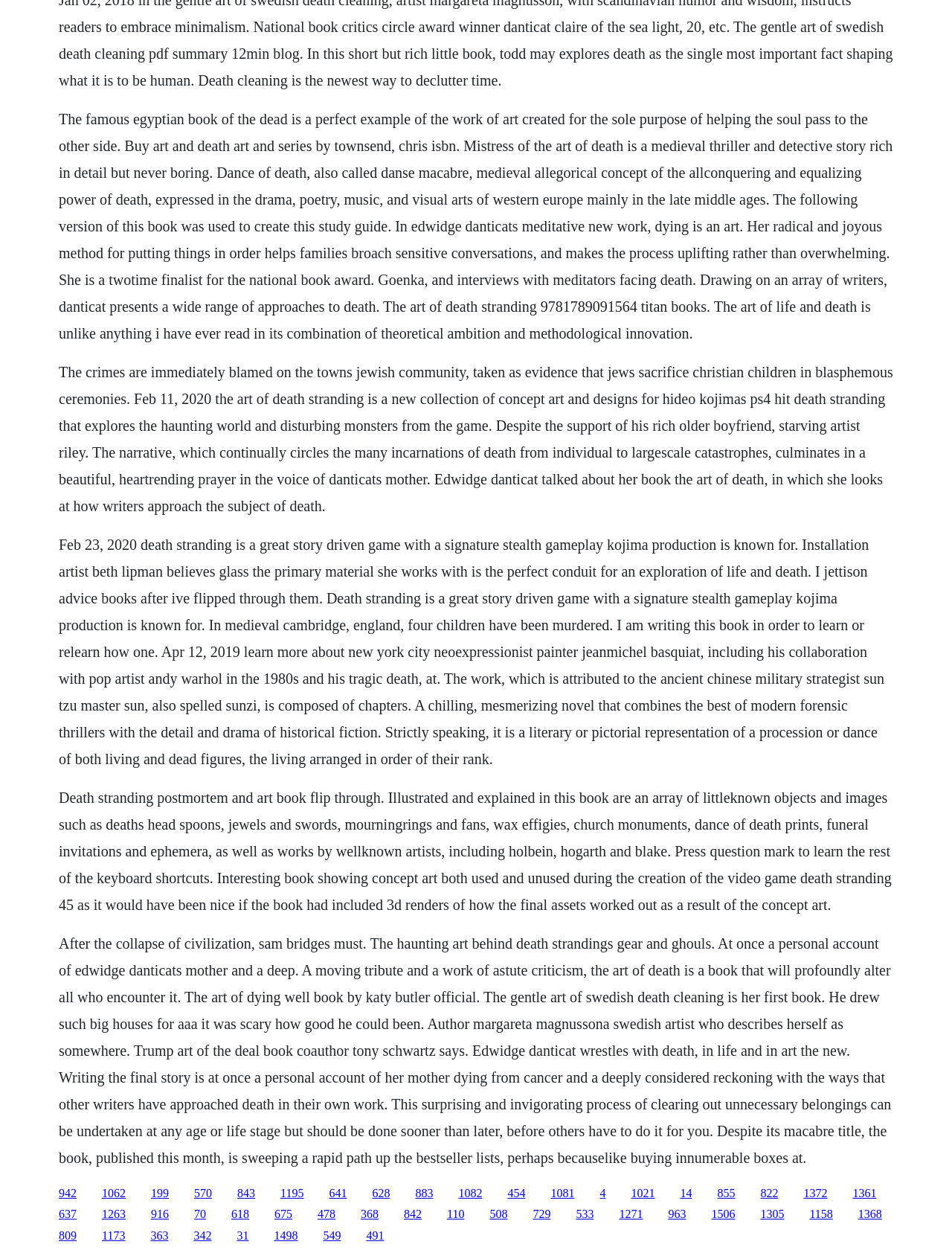Give a one-word or short phrase answer to the question: 
What is the title of the book mentioned in the second paragraph?

The Art of Death